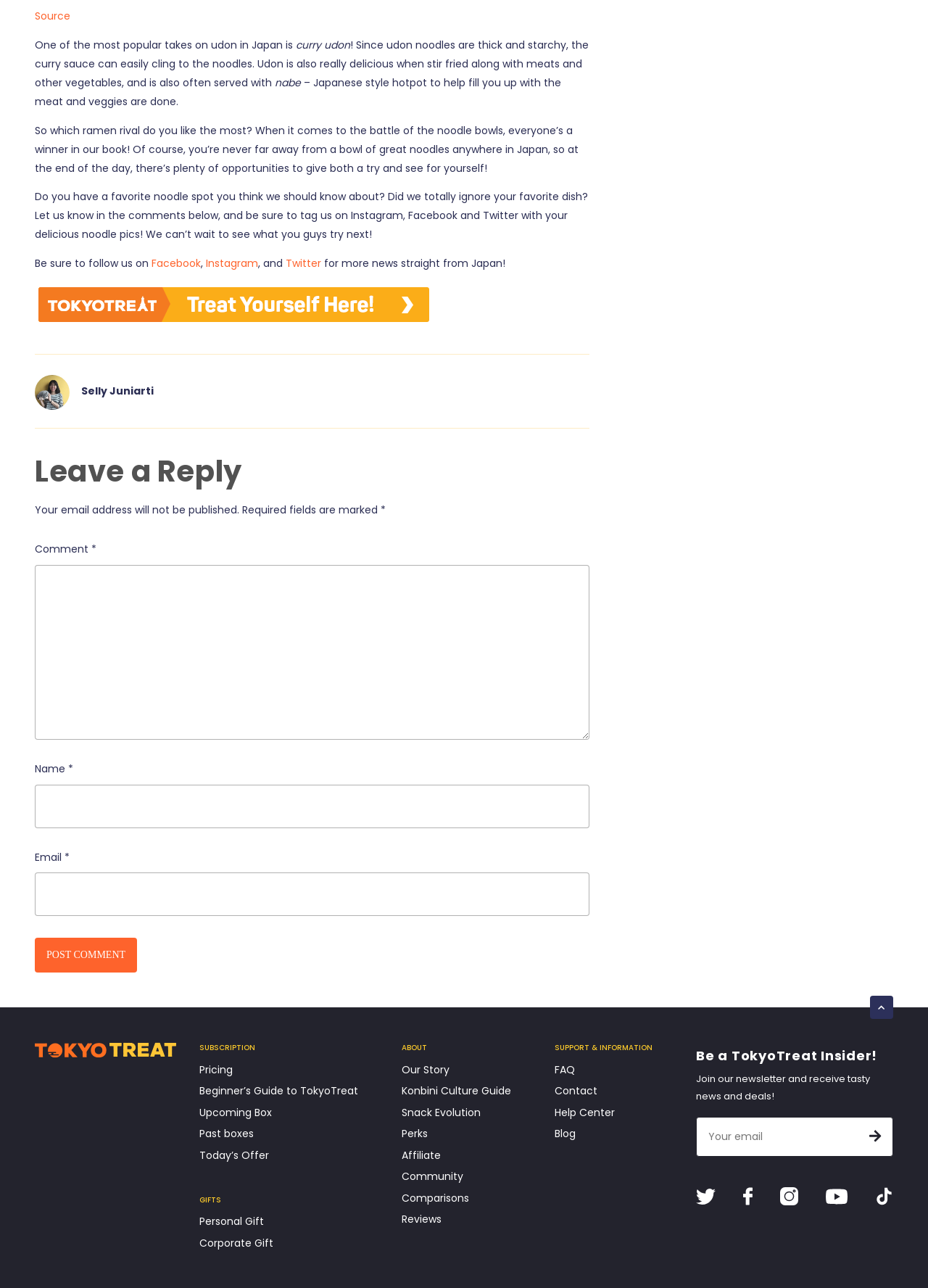Reply to the question with a single word or phrase:
What is the purpose of the subscription section?

To receive newsletter and deals